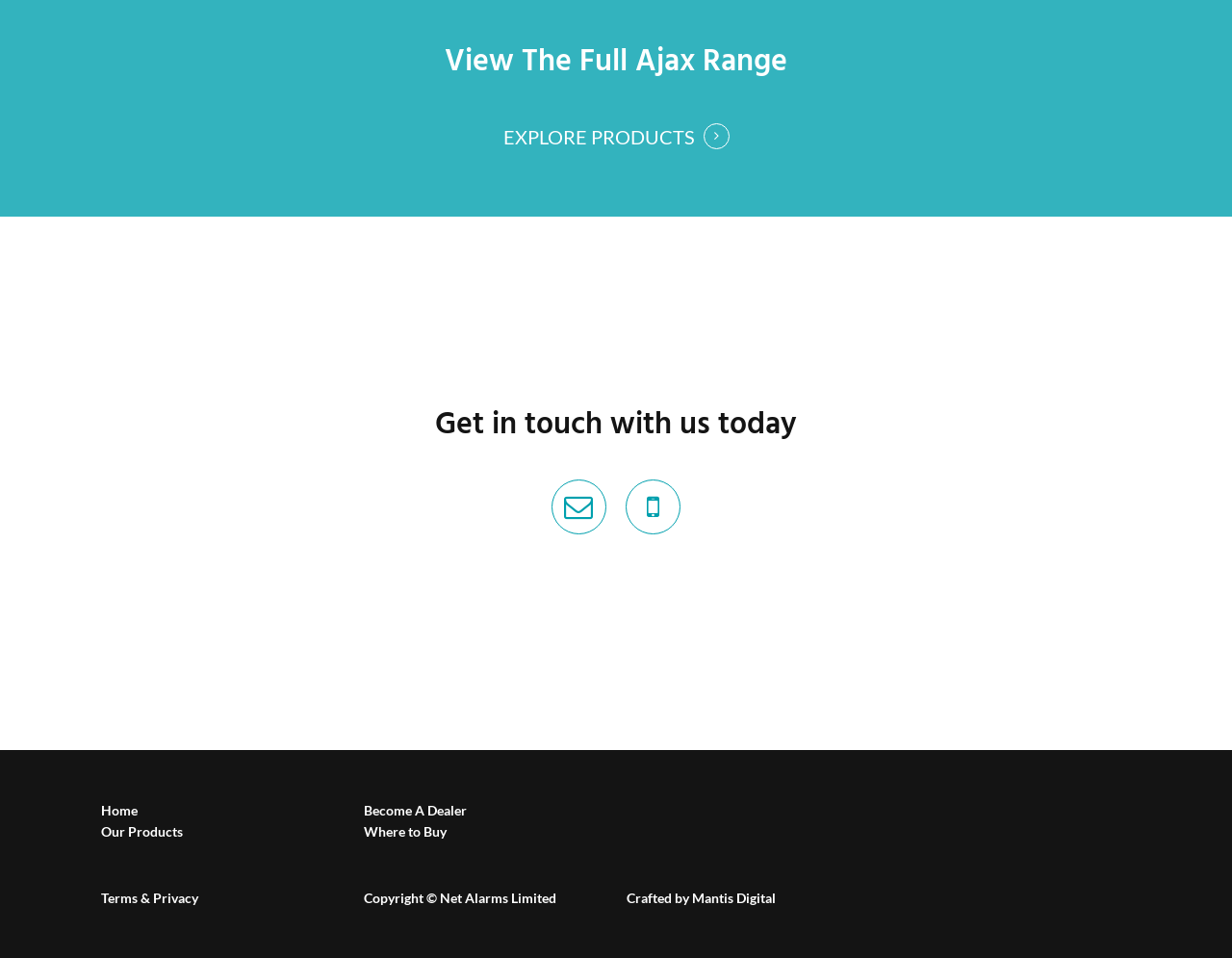Extract the bounding box coordinates for the HTML element that matches this description: "Our Products". The coordinates should be four float numbers between 0 and 1, i.e., [left, top, right, bottom].

[0.082, 0.859, 0.149, 0.876]